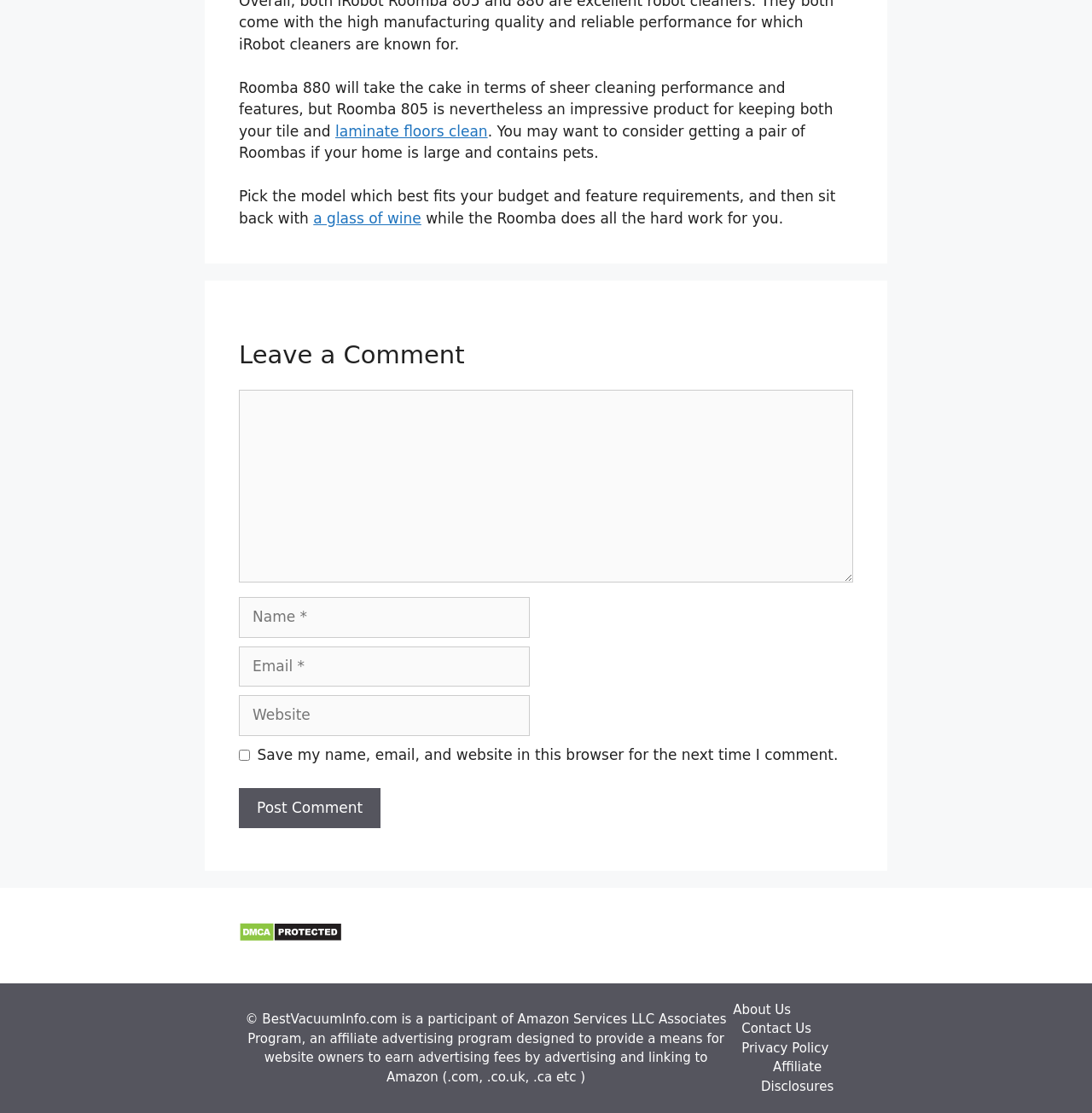Pinpoint the bounding box coordinates of the clickable area necessary to execute the following instruction: "Visit the About Us page". The coordinates should be given as four float numbers between 0 and 1, namely [left, top, right, bottom].

[0.671, 0.9, 0.724, 0.914]